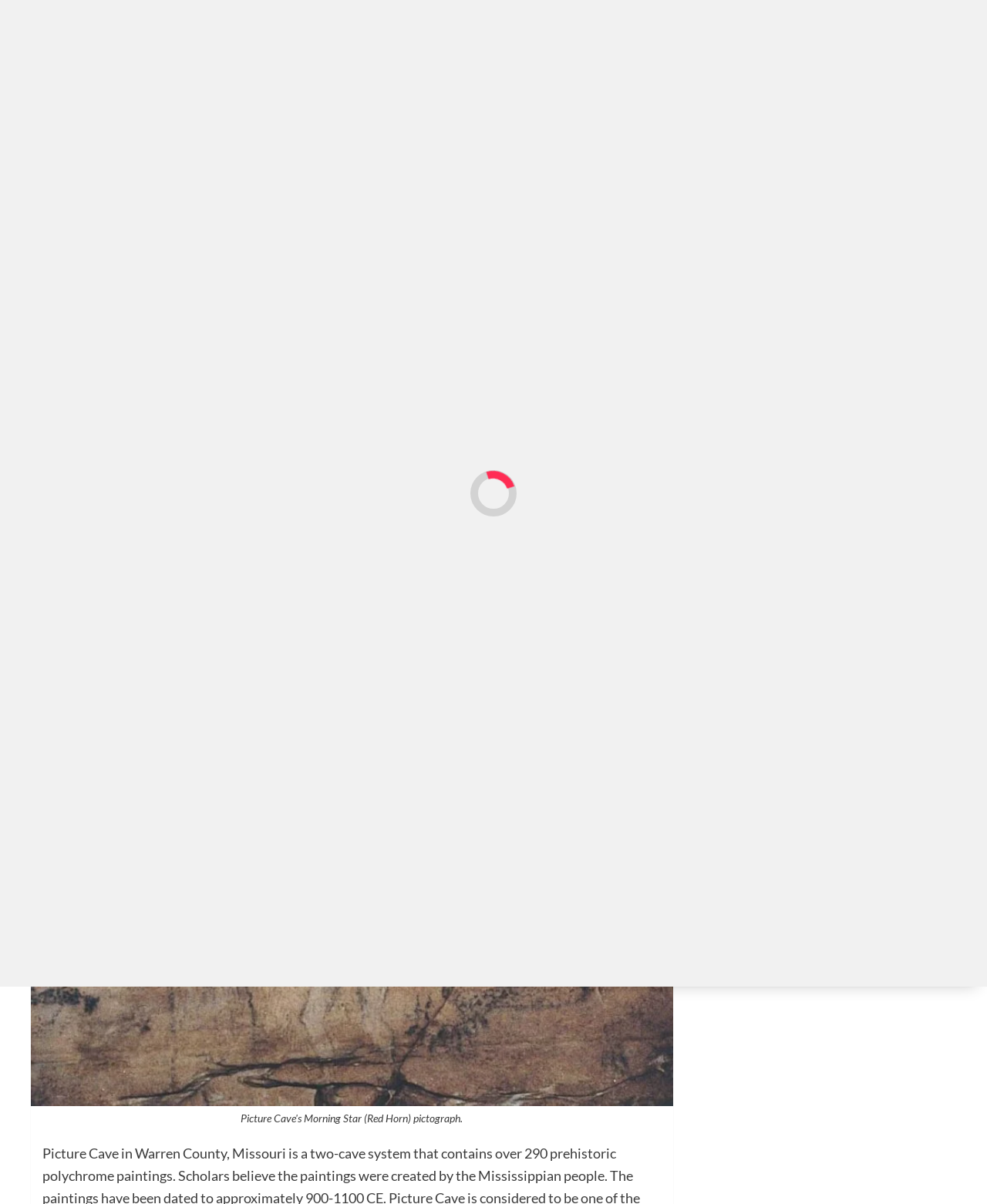From the webpage screenshot, predict the bounding box coordinates (top-left x, top-left y, bottom-right x, bottom-right y) for the UI element described here: The “cathedral” in rural Kansas

[0.705, 0.543, 0.957, 0.568]